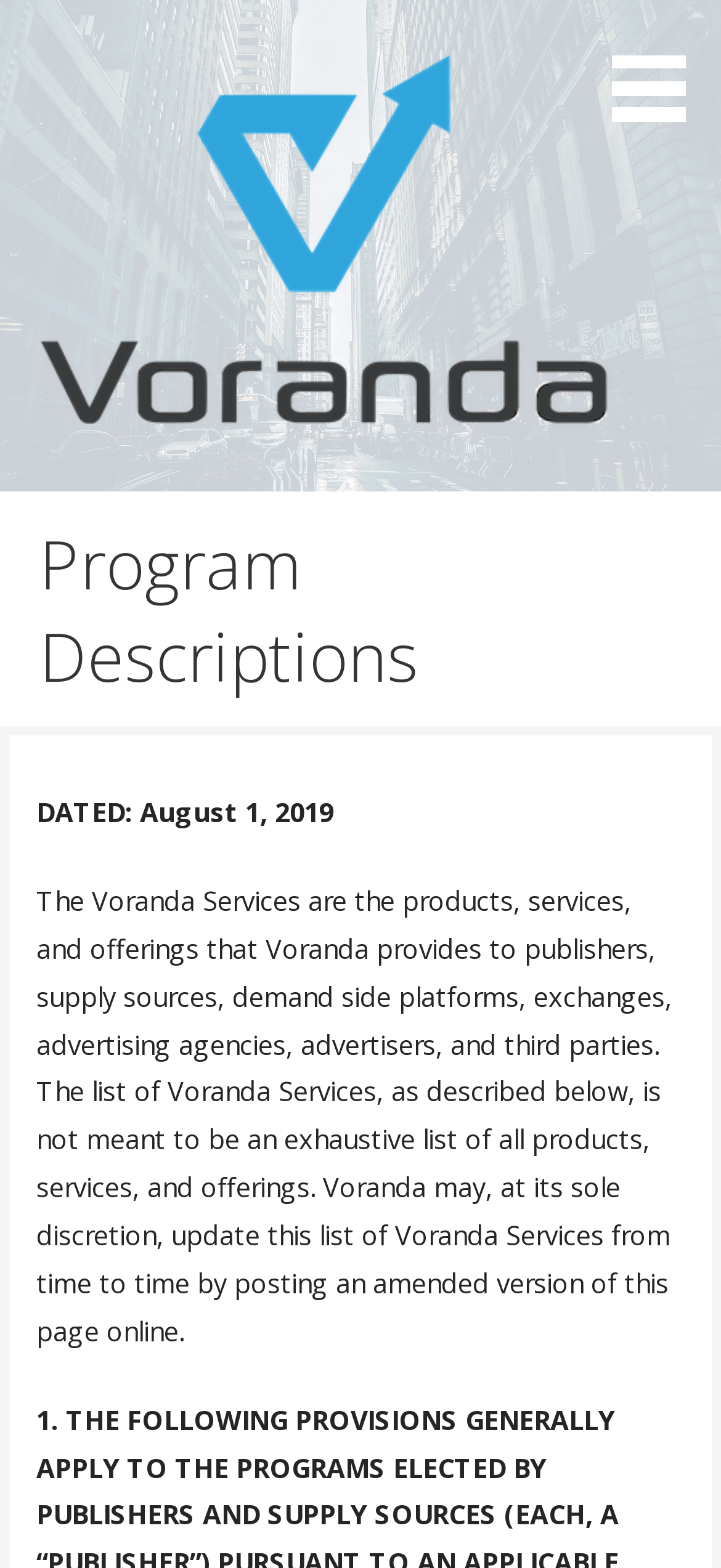Provide a brief response in the form of a single word or phrase:
What is the purpose of Voranda Services?

Products, services, and offerings